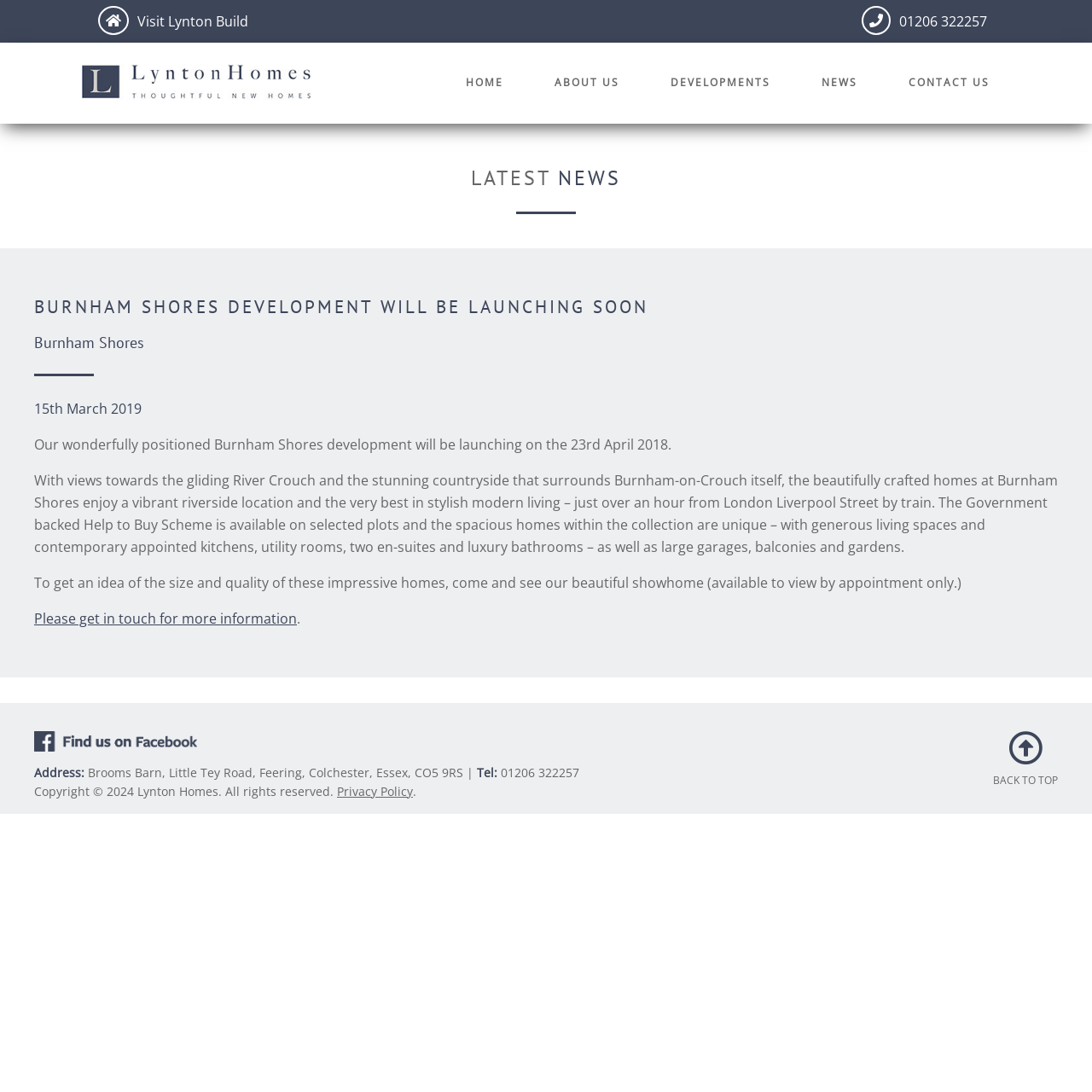Determine the coordinates of the bounding box for the clickable area needed to execute this instruction: "view menu".

None